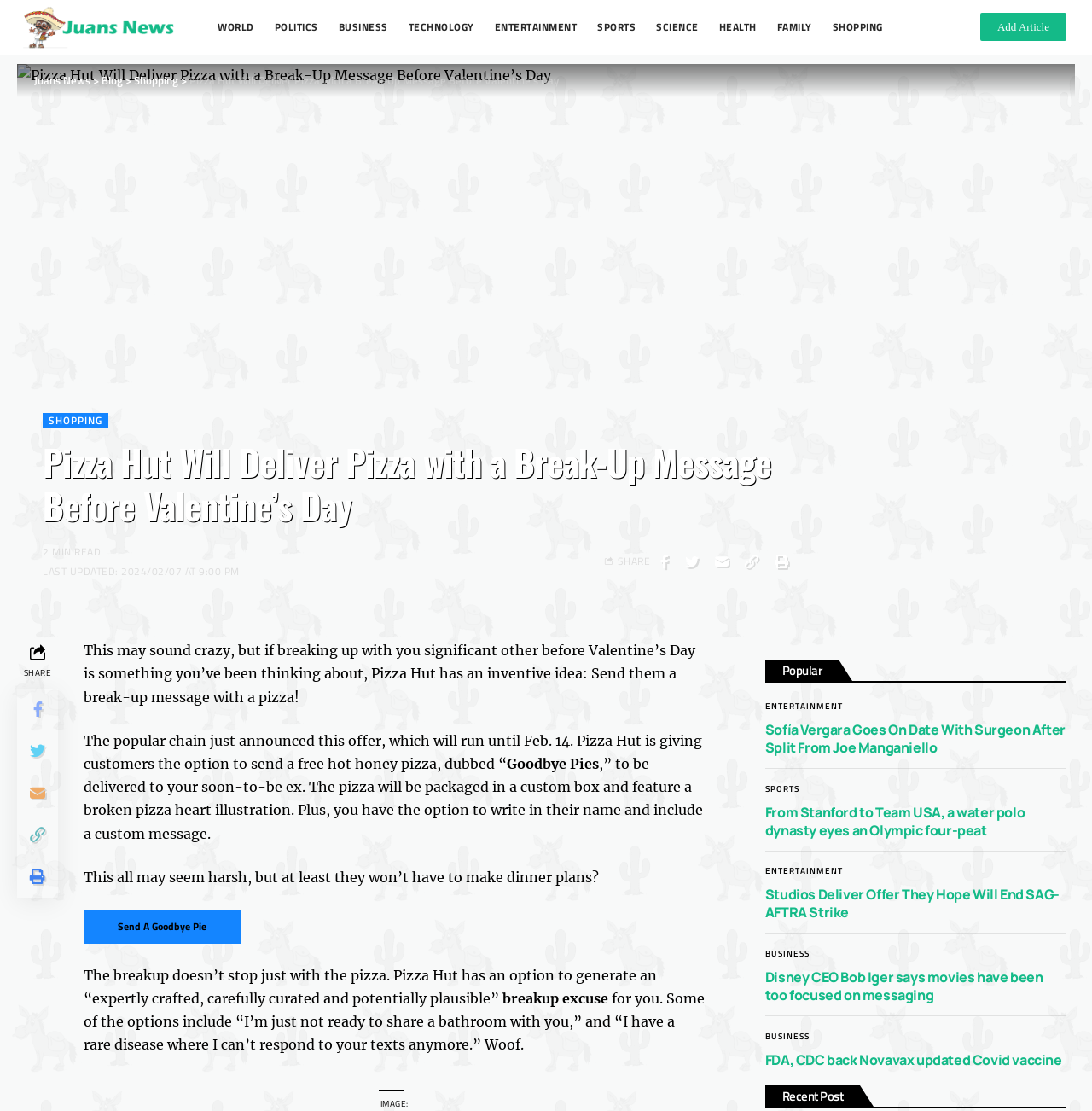Explain the features and main sections of the webpage comprehensively.

This webpage is about a news article from Juans News, with the title "Pizza Hut Will Deliver Pizza with a Break-Up Message Before Valentine’s Day". At the top left corner, there is a logo of Pizza Hut. Below the logo, there is a navigation menu with various categories such as WORLD, POLITICS, BUSINESS, TECHNOLOGY, ENTERTAINMENT, SPORTS, SCIENCE, HEALTH, FAMILY, and SHOPPING.

The main content of the article is located in the middle of the page, with a heading that repeats the title of the article. The article discusses how Pizza Hut is offering a unique service where customers can send a break-up message with a pizza to their soon-to-be ex-partner. The pizza will be packaged in a custom box with a broken pizza heart illustration, and customers can also write a custom message.

Below the main article, there are several links to share the article on social media platforms. On the right side of the page, there are several headings and links to other popular news articles, categorized under "Popular" and "Recent Post". These articles cover various topics such as entertainment, sports, and business.

At the bottom of the page, there is a link to go back to the top of the page. Overall, the webpage has a clean layout with clear headings and concise text, making it easy to navigate and read.